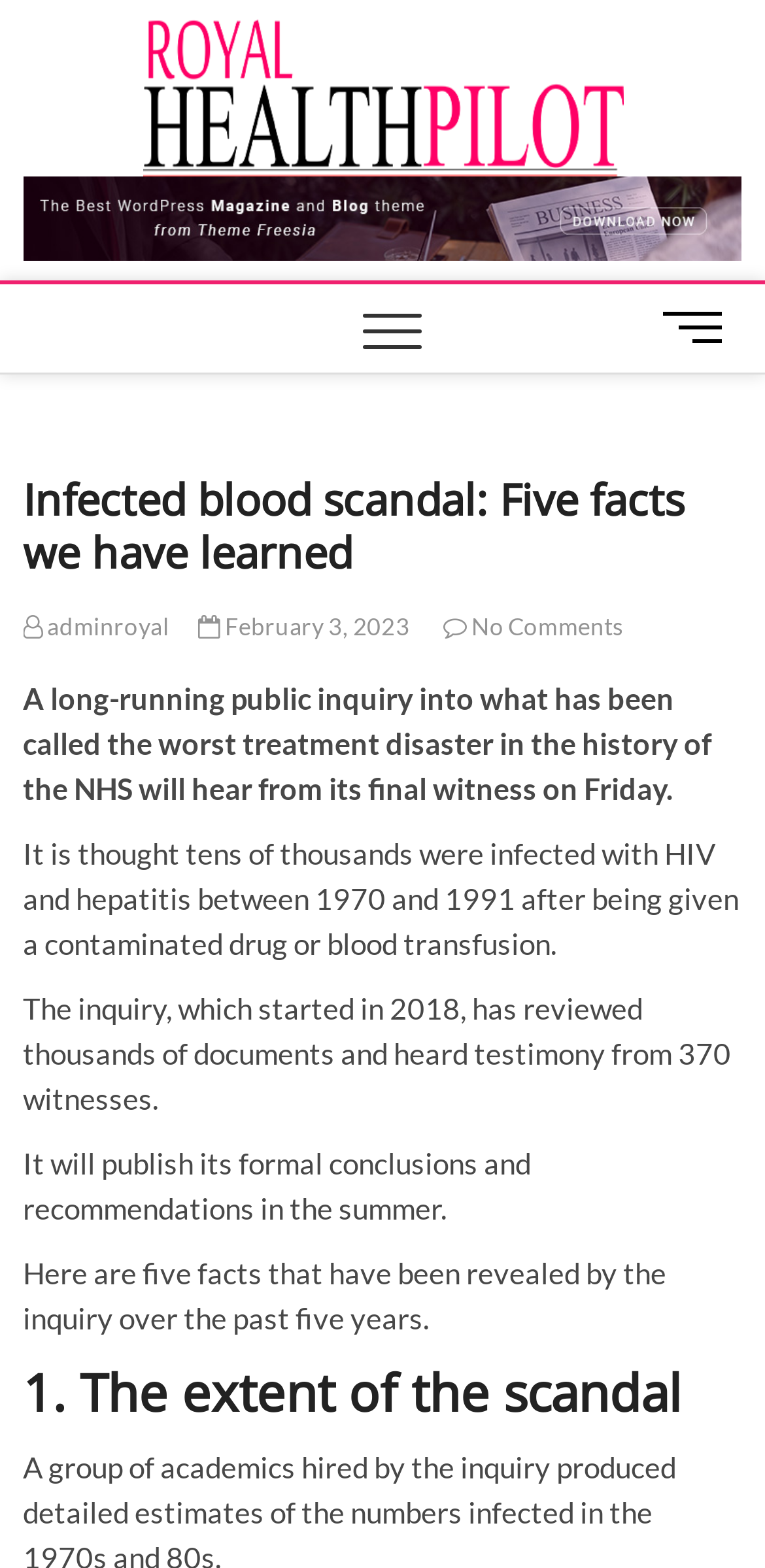Identify the headline of the webpage and generate its text content.

Infected blood scandal: Five facts we have learned